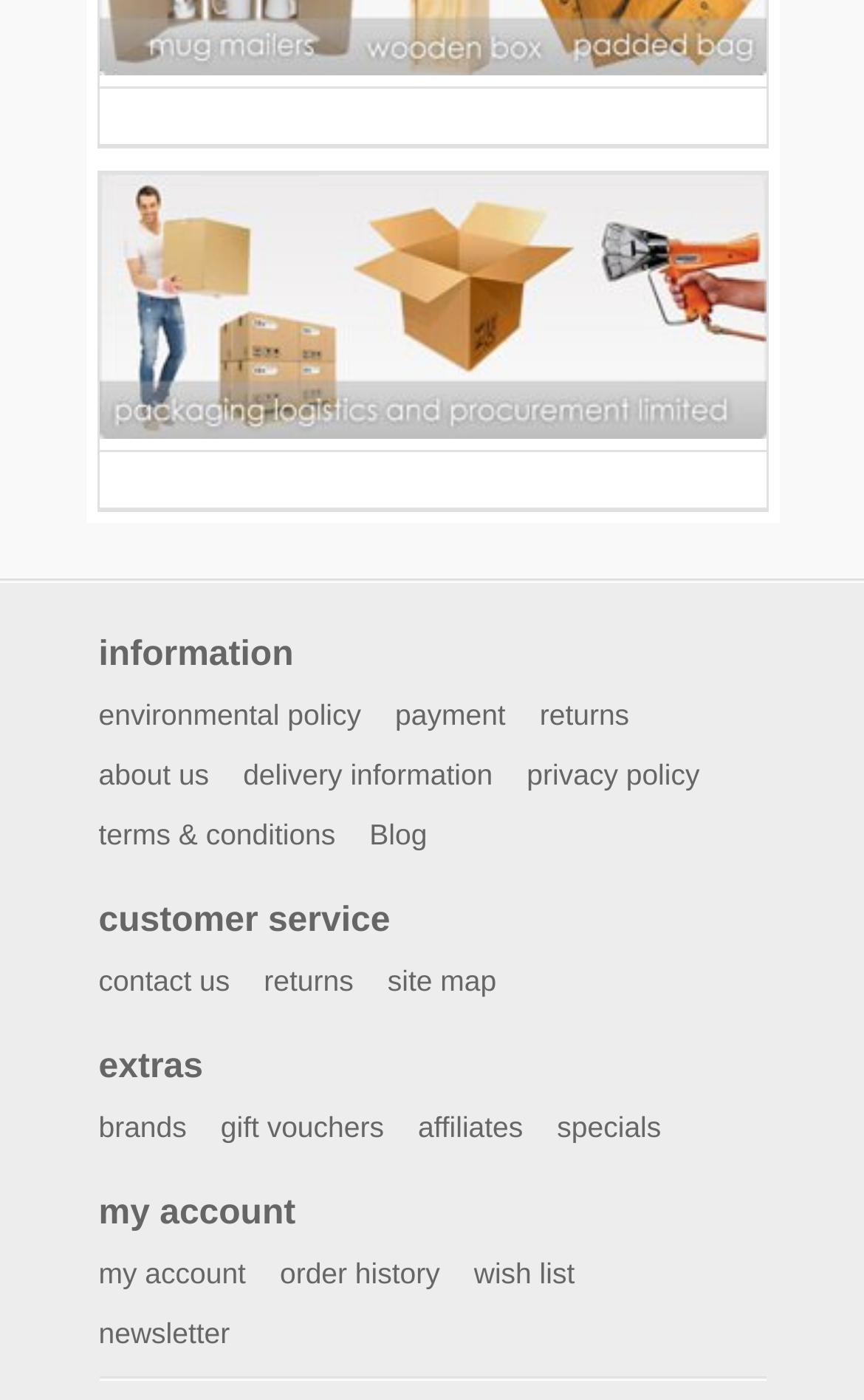Can you find the bounding box coordinates for the element that needs to be clicked to execute this instruction: "View September 2021"? The coordinates should be given as four float numbers between 0 and 1, i.e., [left, top, right, bottom].

None